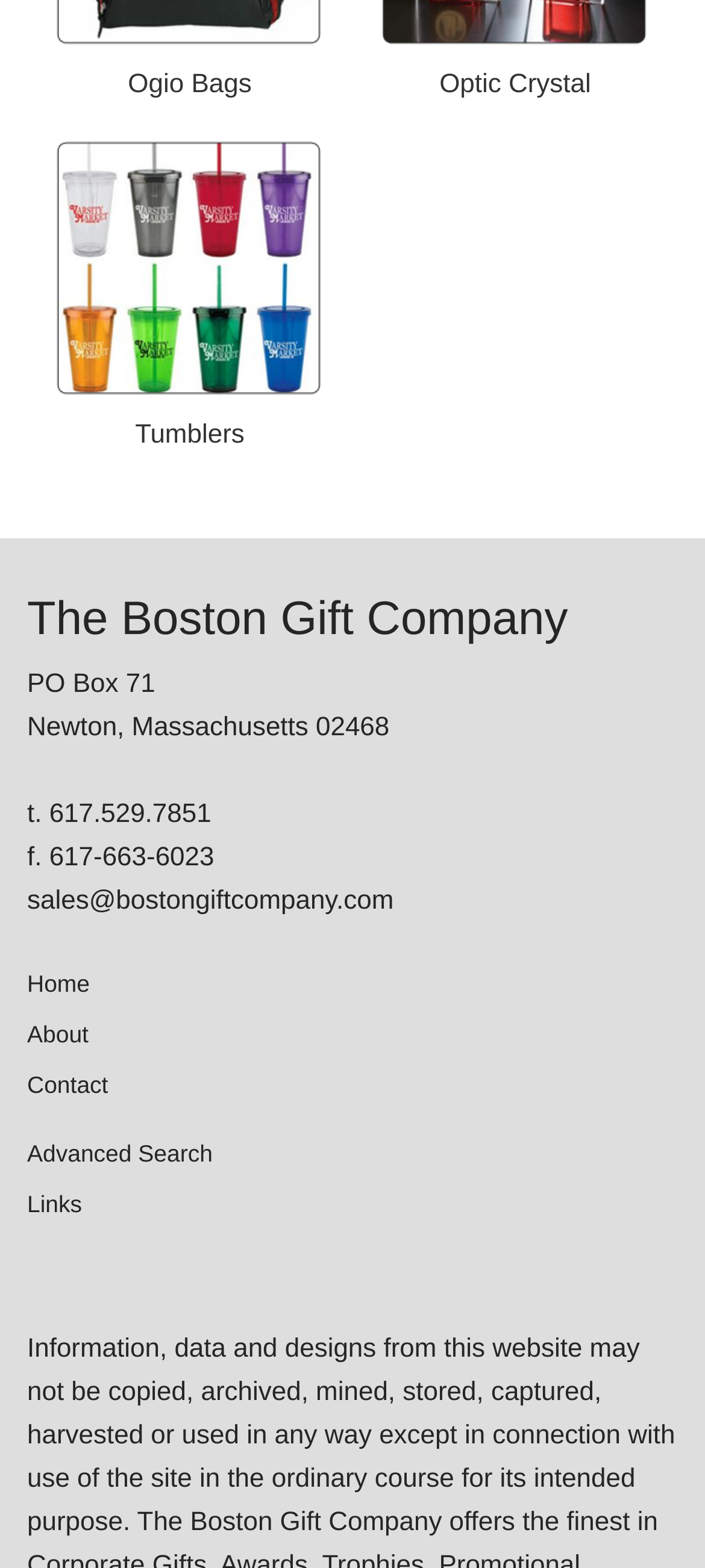Based on the element description, predict the bounding box coordinates (top-left x, top-left y, bottom-right x, bottom-right y) for the UI element in the screenshot: Contact

[0.038, 0.676, 0.962, 0.708]